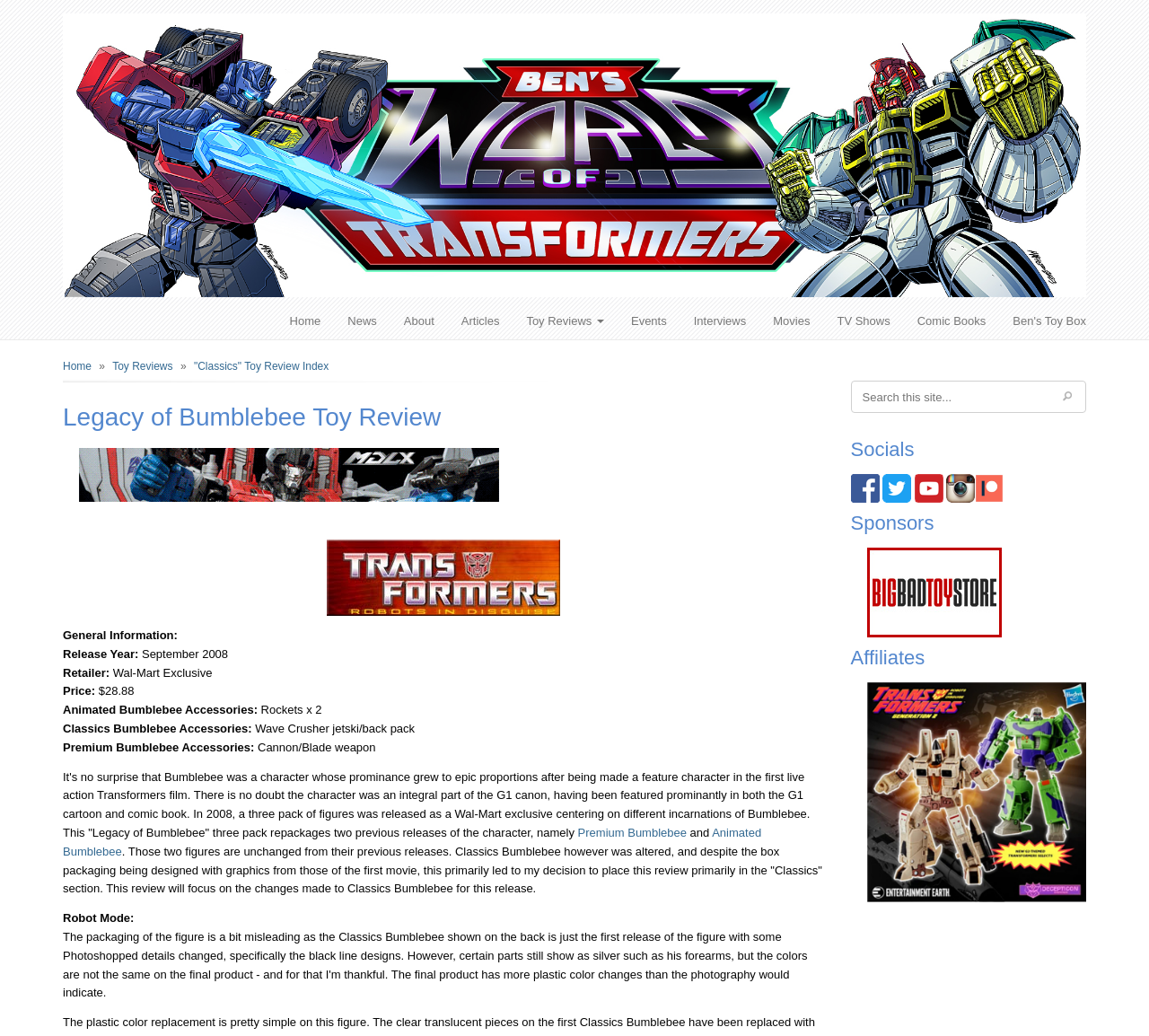Find the bounding box coordinates of the area to click in order to follow the instruction: "Check the details of Premium Bumblebee".

[0.503, 0.797, 0.598, 0.81]